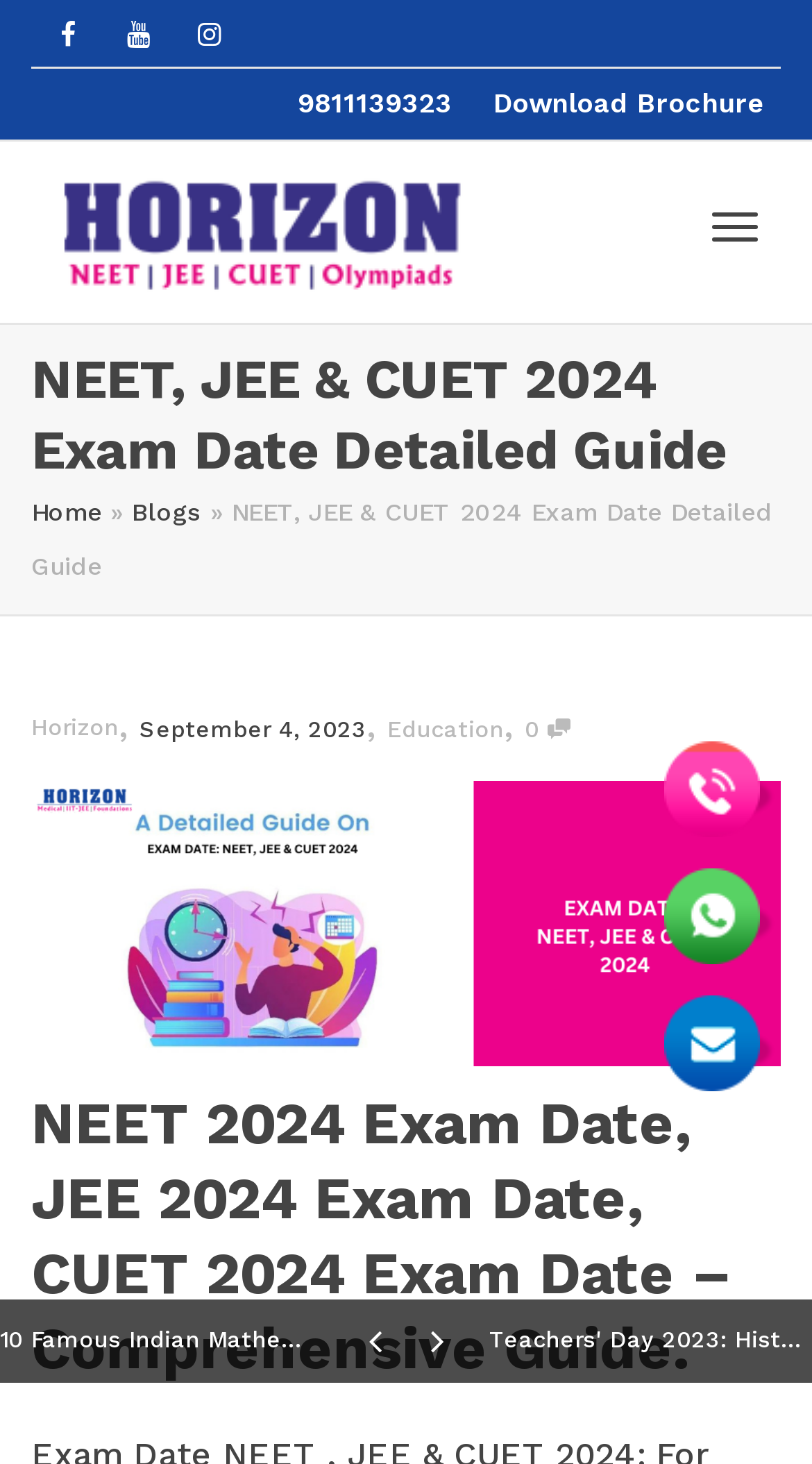Can you find the bounding box coordinates of the area I should click to execute the following instruction: "Download Brochure"?

[0.587, 0.047, 0.962, 0.094]